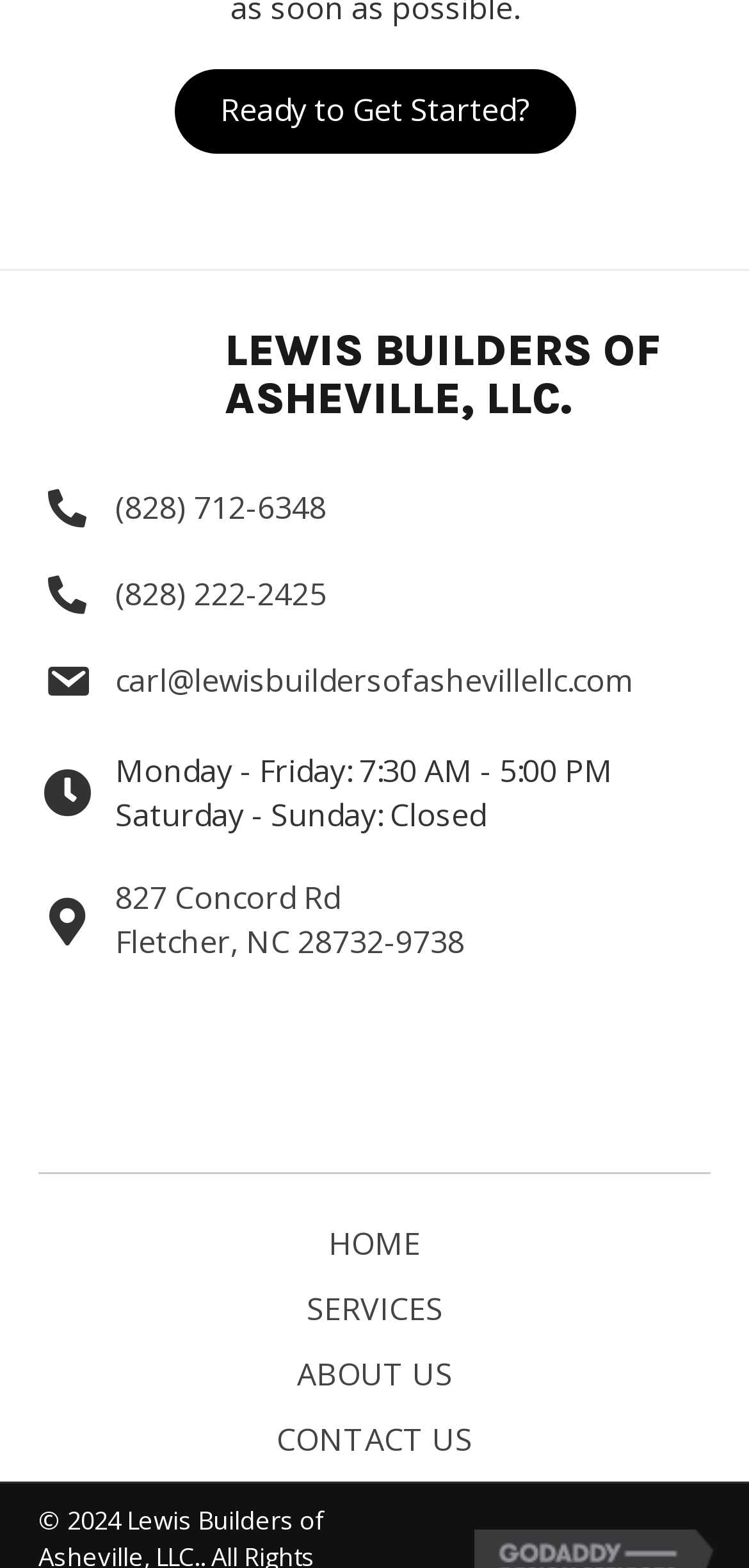Use the details in the image to answer the question thoroughly: 
What is the company name?

The company name can be found in the heading element with the text 'LEWIS BUILDERS OF ASHEVILLE, LLC.' which is located at the top of the webpage.